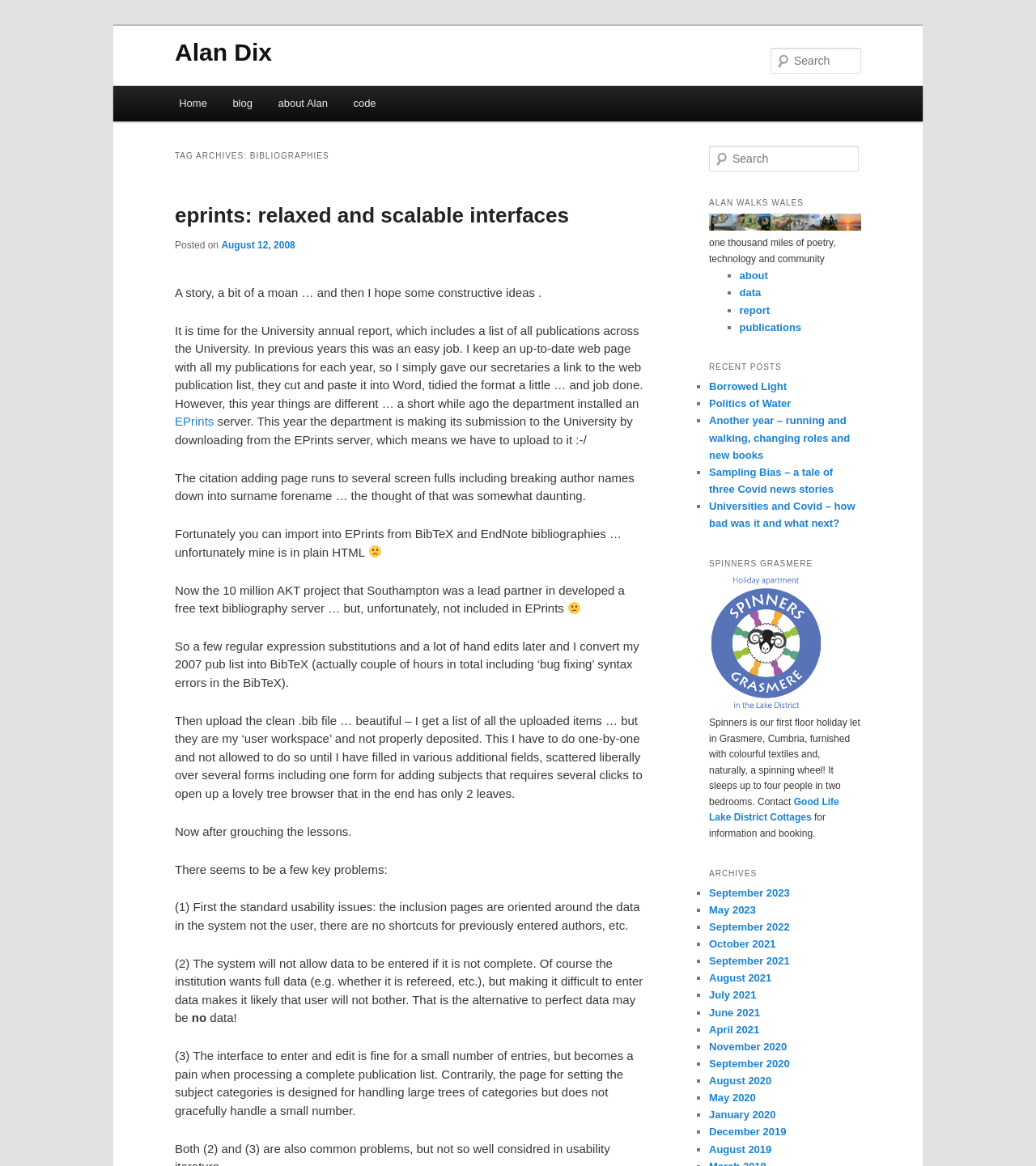What is the title of the blog post?
Please provide a single word or phrase as your answer based on the screenshot.

eprints: relaxed and scalable interfaces